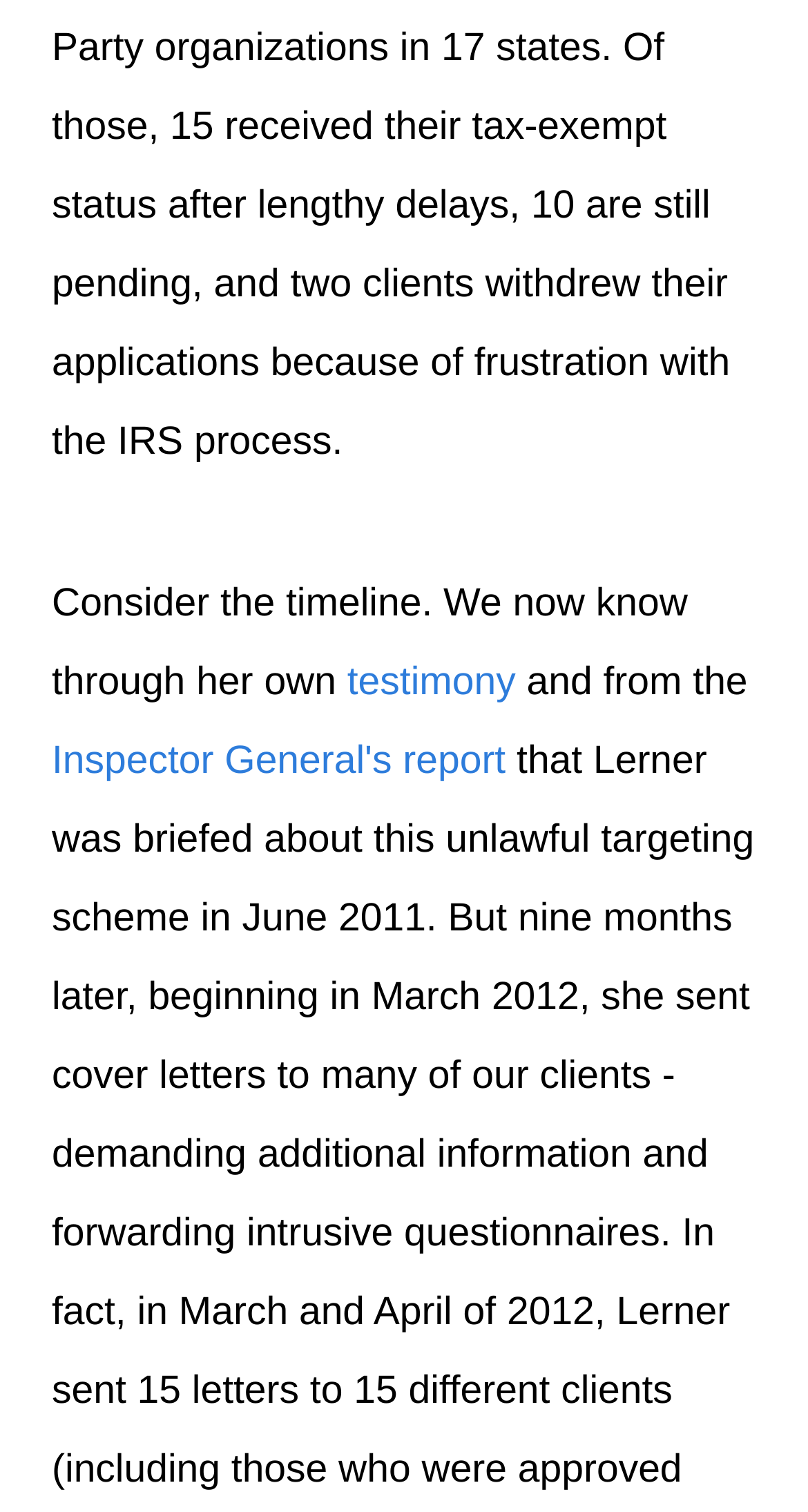Pinpoint the bounding box coordinates of the element you need to click to execute the following instruction: "Read about Our Mission". The bounding box should be represented by four float numbers between 0 and 1, in the format [left, top, right, bottom].

[0.064, 0.508, 0.298, 0.528]